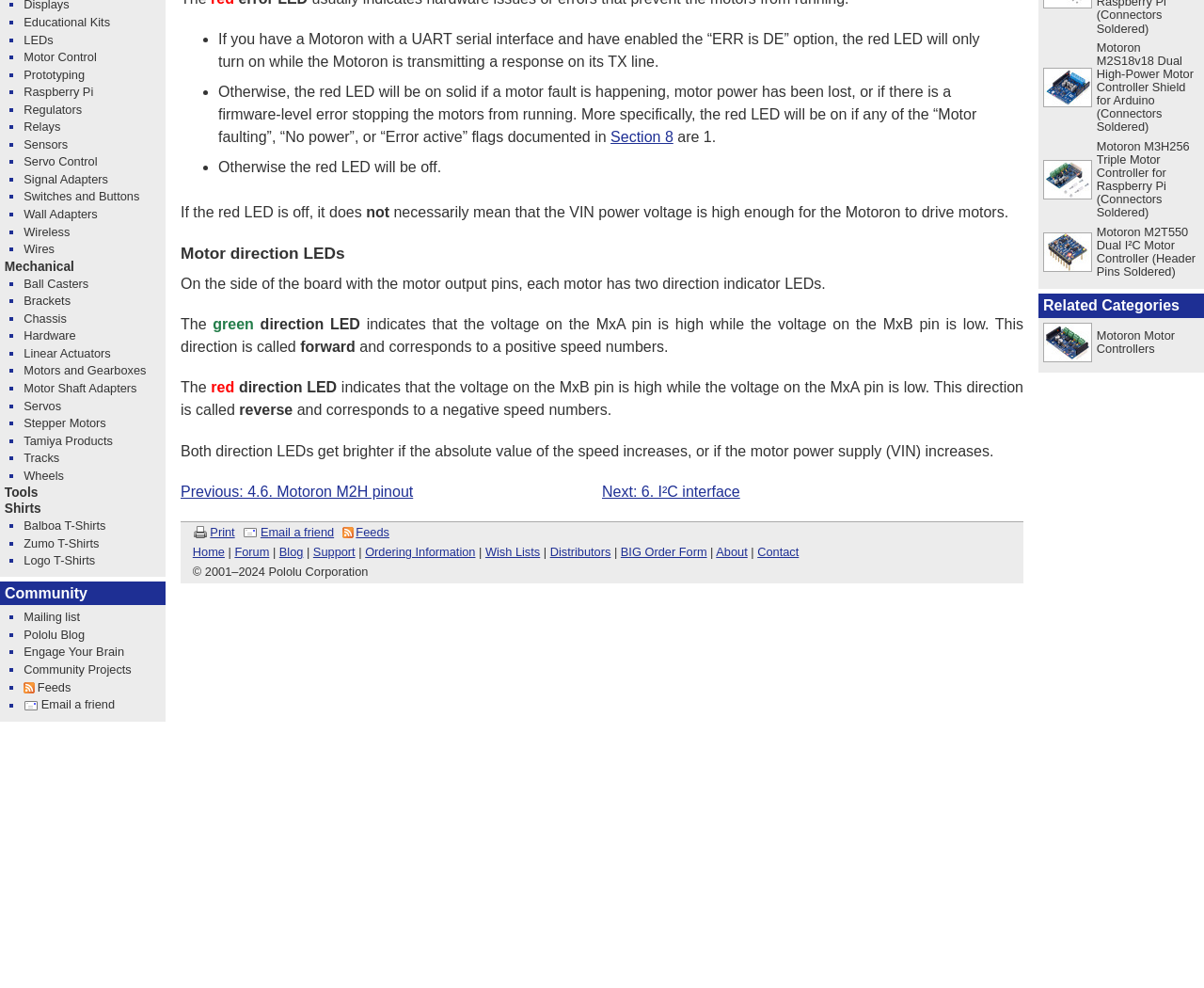For the given element description Previous: 4.6. Motoron M2H pinout, determine the bounding box coordinates of the UI element. The coordinates should follow the format (top-left x, top-left y, bottom-right x, bottom-right y) and be within the range of 0 to 1.

[0.15, 0.489, 0.343, 0.506]